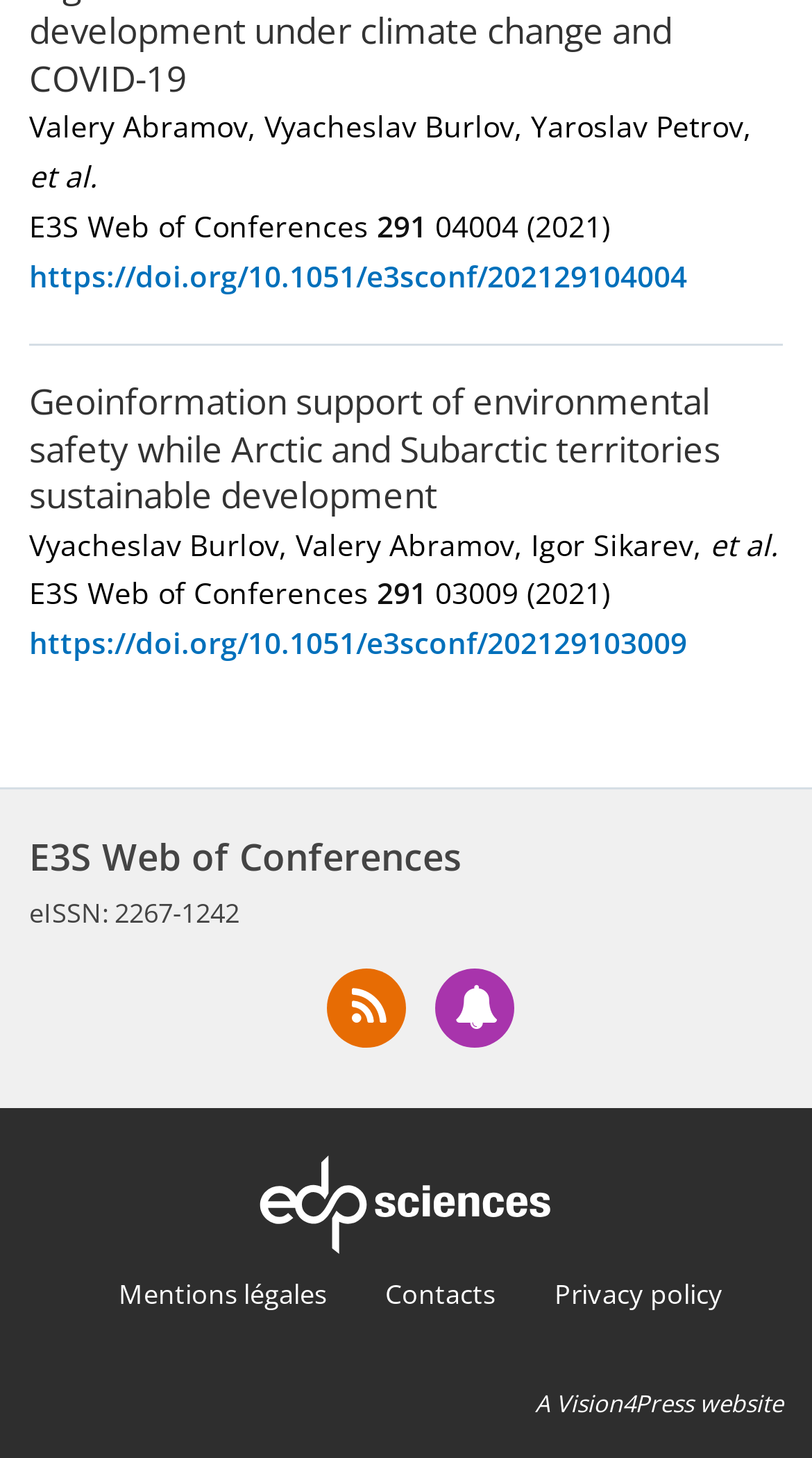Identify the bounding box coordinates necessary to click and complete the given instruction: "View article details".

[0.036, 0.176, 0.846, 0.203]